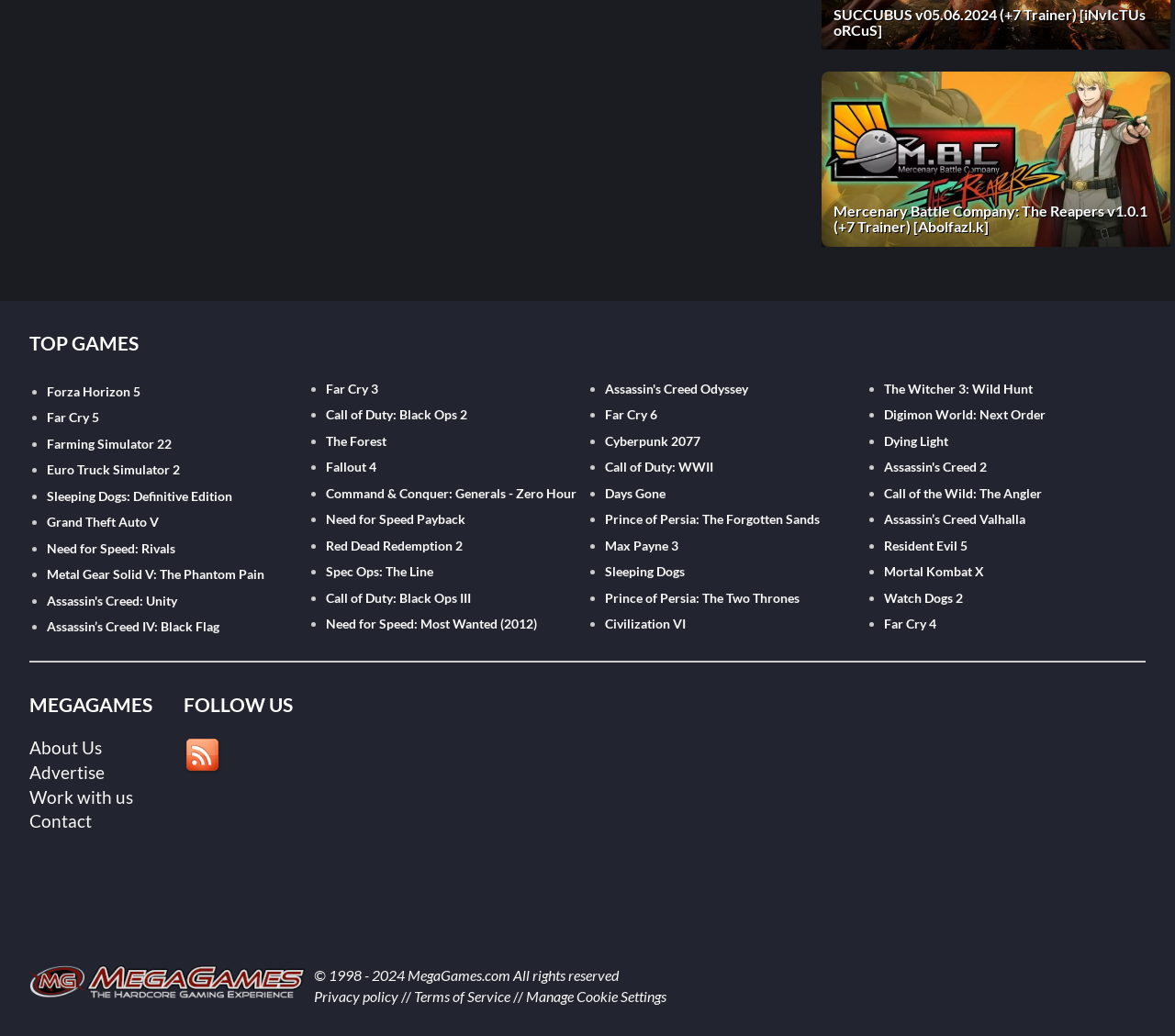Identify the bounding box for the described UI element. Provide the coordinates in (top-left x, top-left y, bottom-right x, bottom-right y) format with values ranging from 0 to 1: Assassin's Creed Odyssey

[0.515, 0.367, 0.637, 0.383]